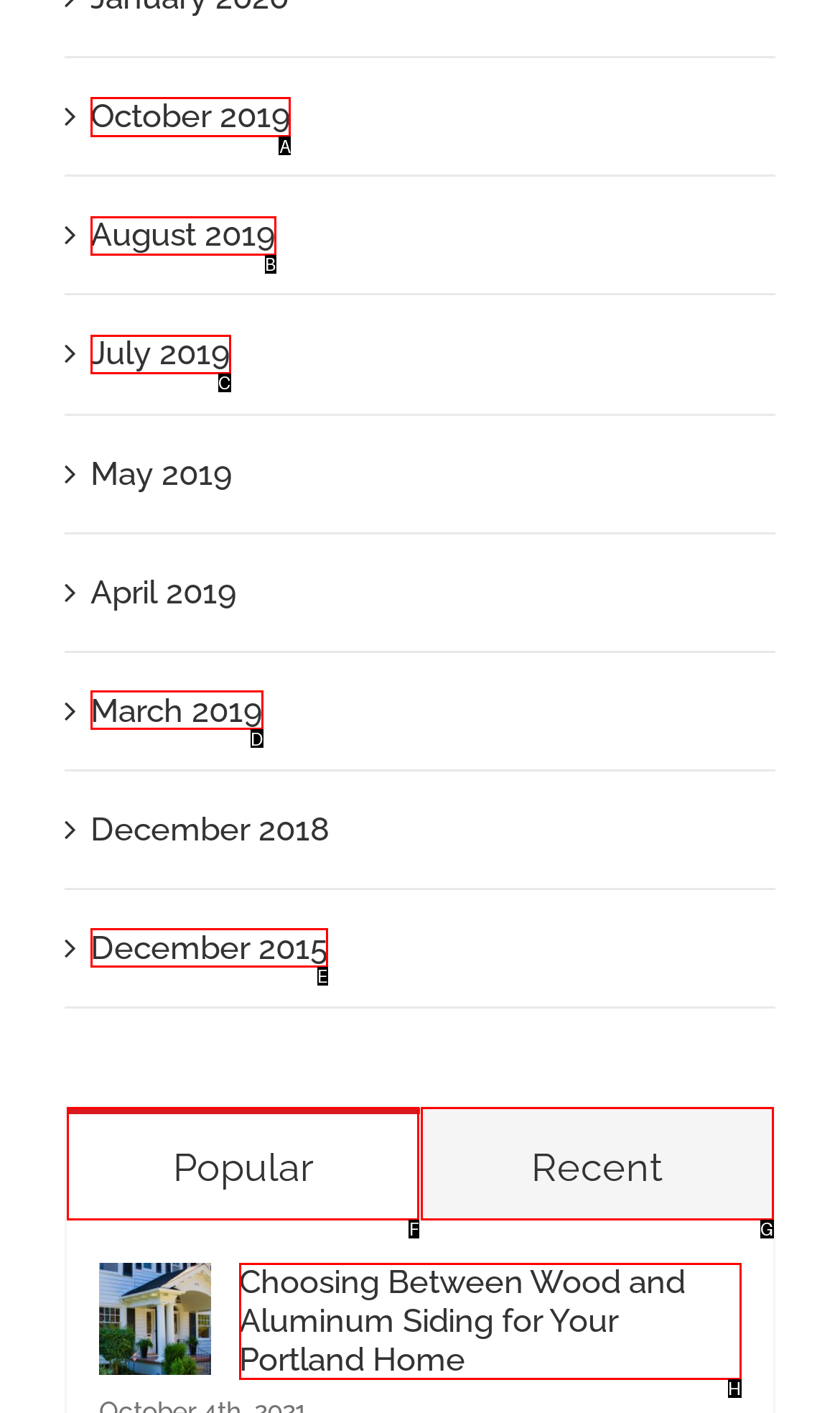Point out the HTML element I should click to achieve the following: View October 2019 archives Reply with the letter of the selected element.

A